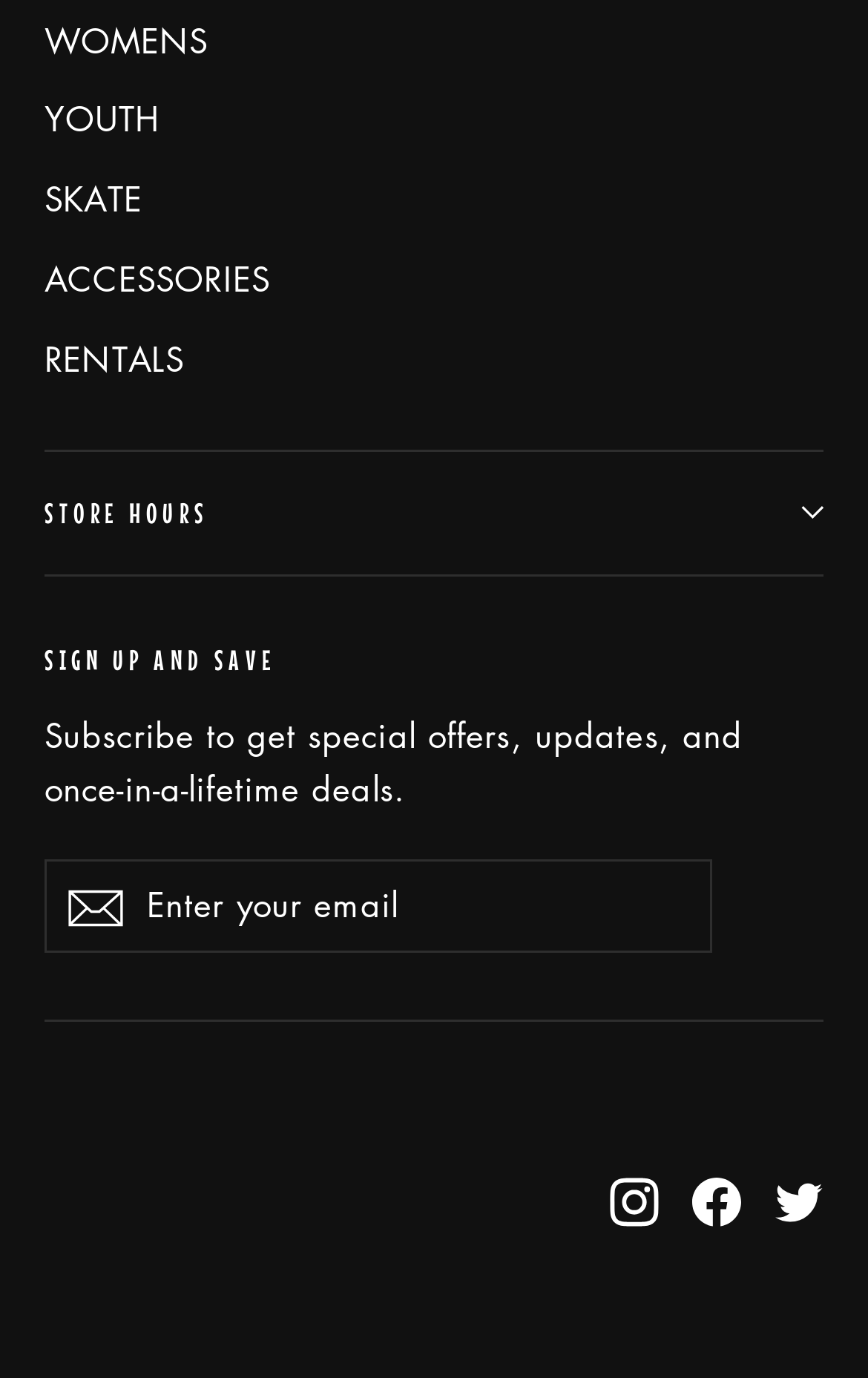Can you specify the bounding box coordinates of the area that needs to be clicked to fulfill the following instruction: "Enter email address"?

[0.051, 0.624, 0.821, 0.692]